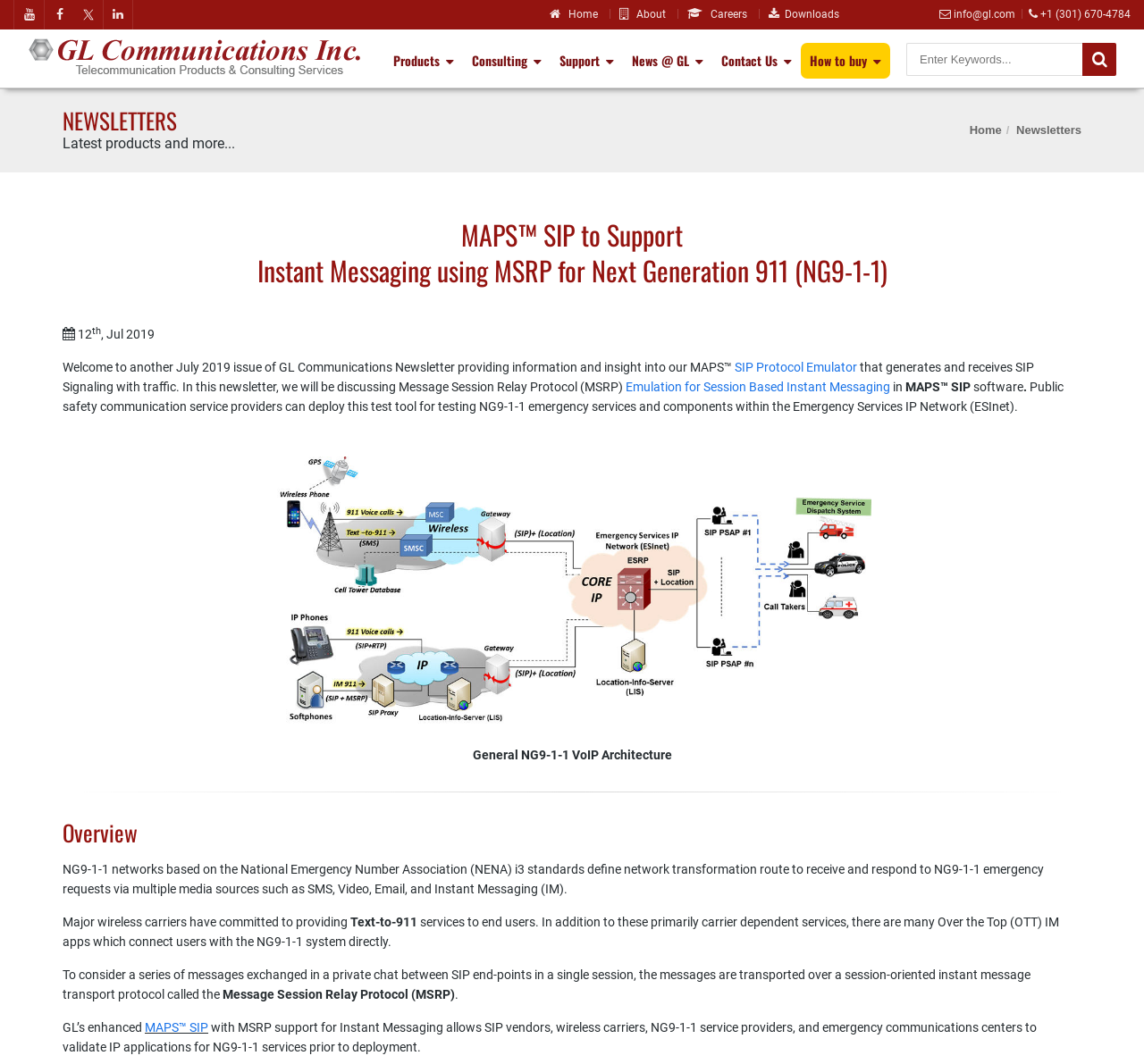What is the topic of the newsletter?
Please give a detailed and elaborate answer to the question.

I determined the topic of the newsletter by reading the title of the webpage, which mentions 'MAPS SIP to Support Instant Messaging using MSRP for Next Generation 911 (NG9-1-1)'. This suggests that the newsletter is focused on NG9-1-1, a topic related to emergency services and communication.